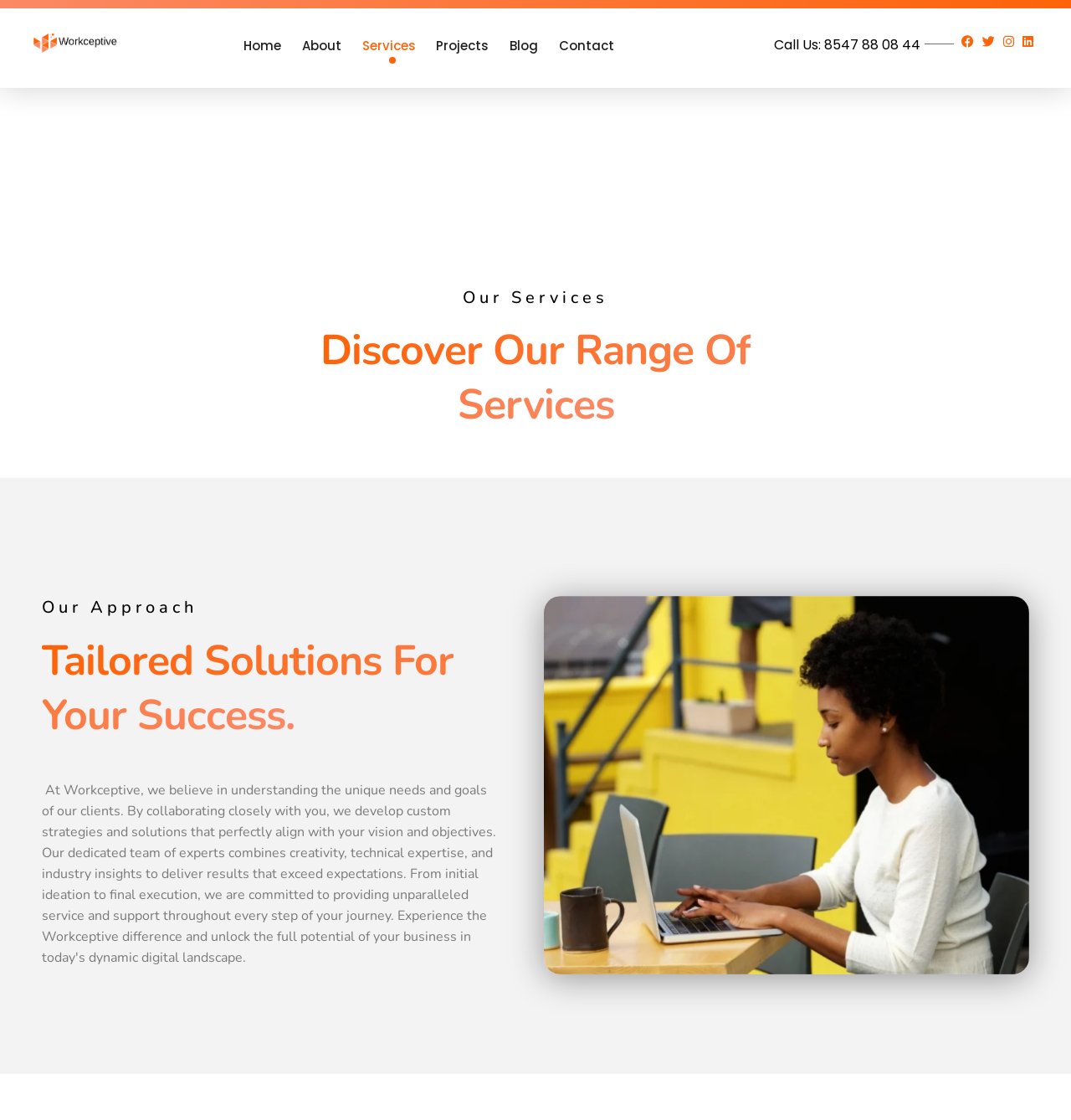Provide your answer to the question using just one word or phrase: How many social media links are there?

4